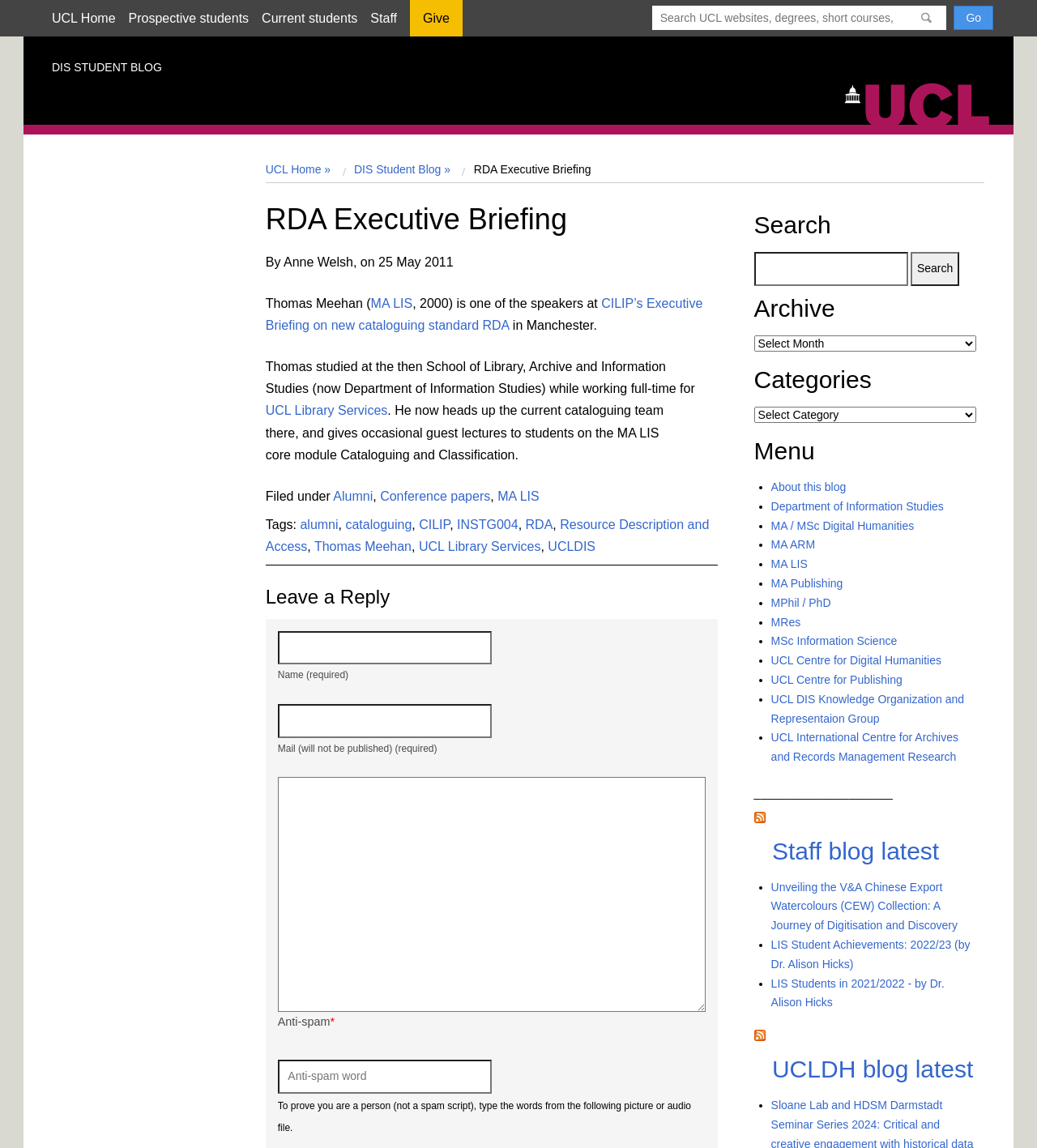Answer the question using only one word or a concise phrase: What is the name of the blog?

DIS Student Blog